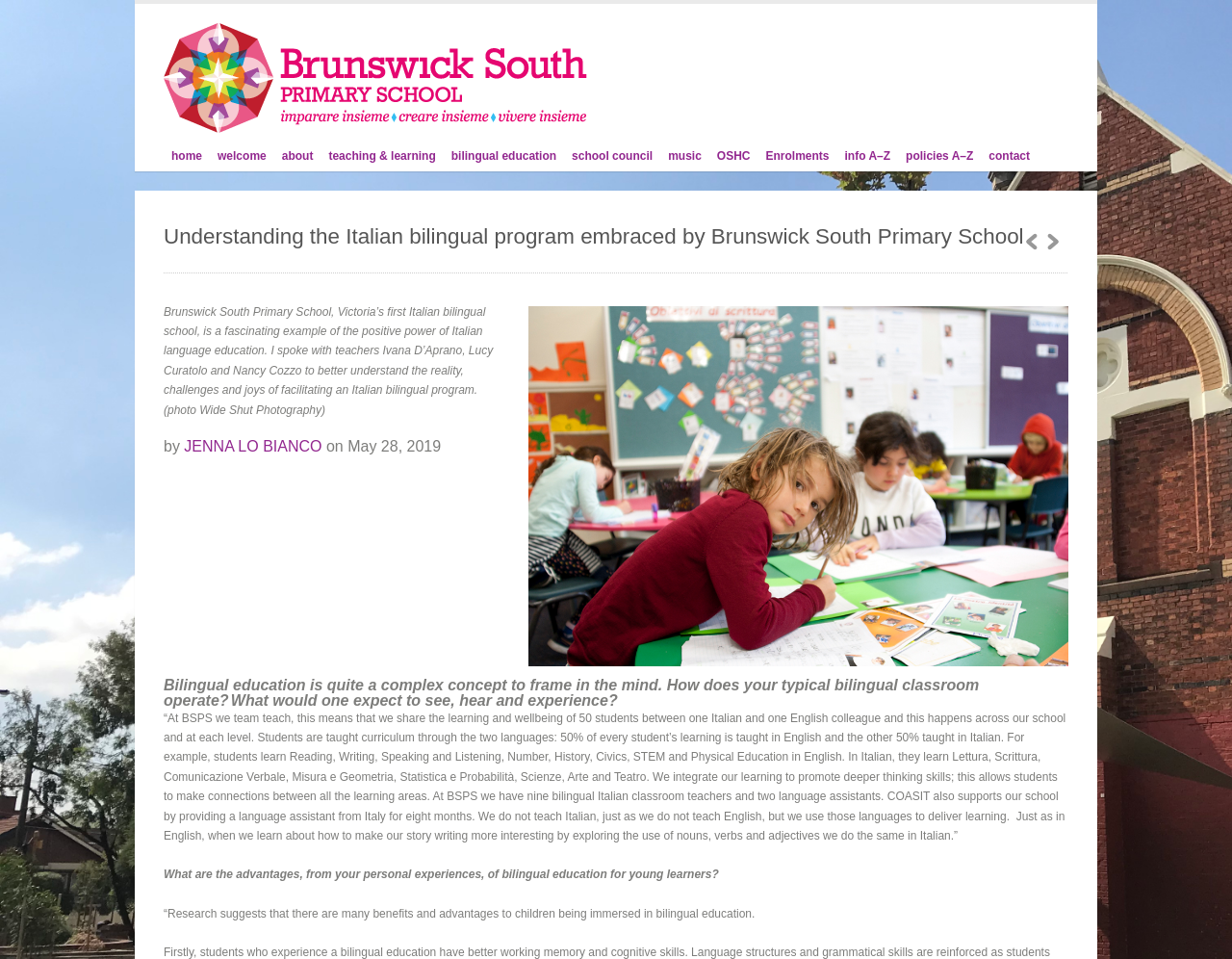Who is the author of the article?
Please provide a single word or phrase in response based on the screenshot.

JENNA LO BIANCO